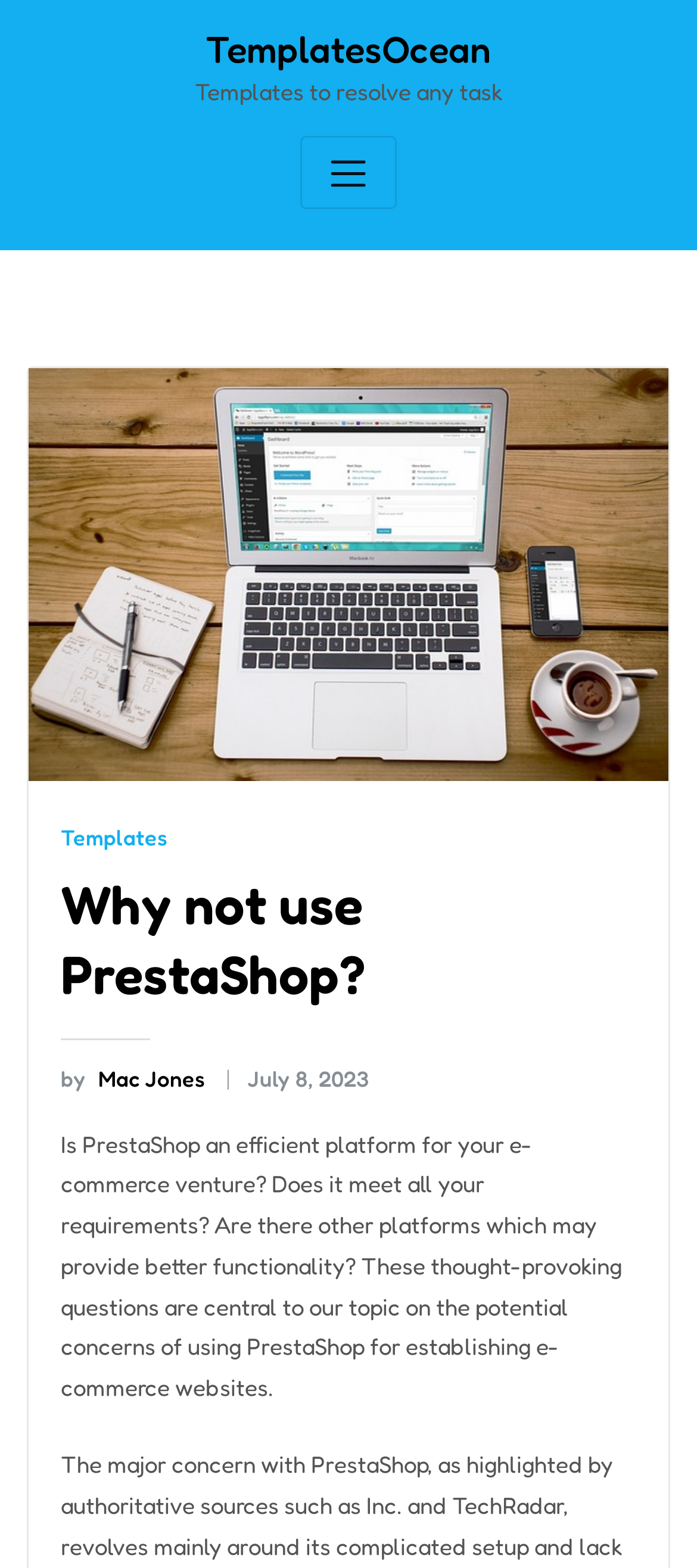Bounding box coordinates should be provided in the format (top-left x, top-left y, bottom-right x, bottom-right y) with all values between 0 and 1. Identify the bounding box for this UI element: July 8, 2023

[0.354, 0.679, 0.529, 0.696]